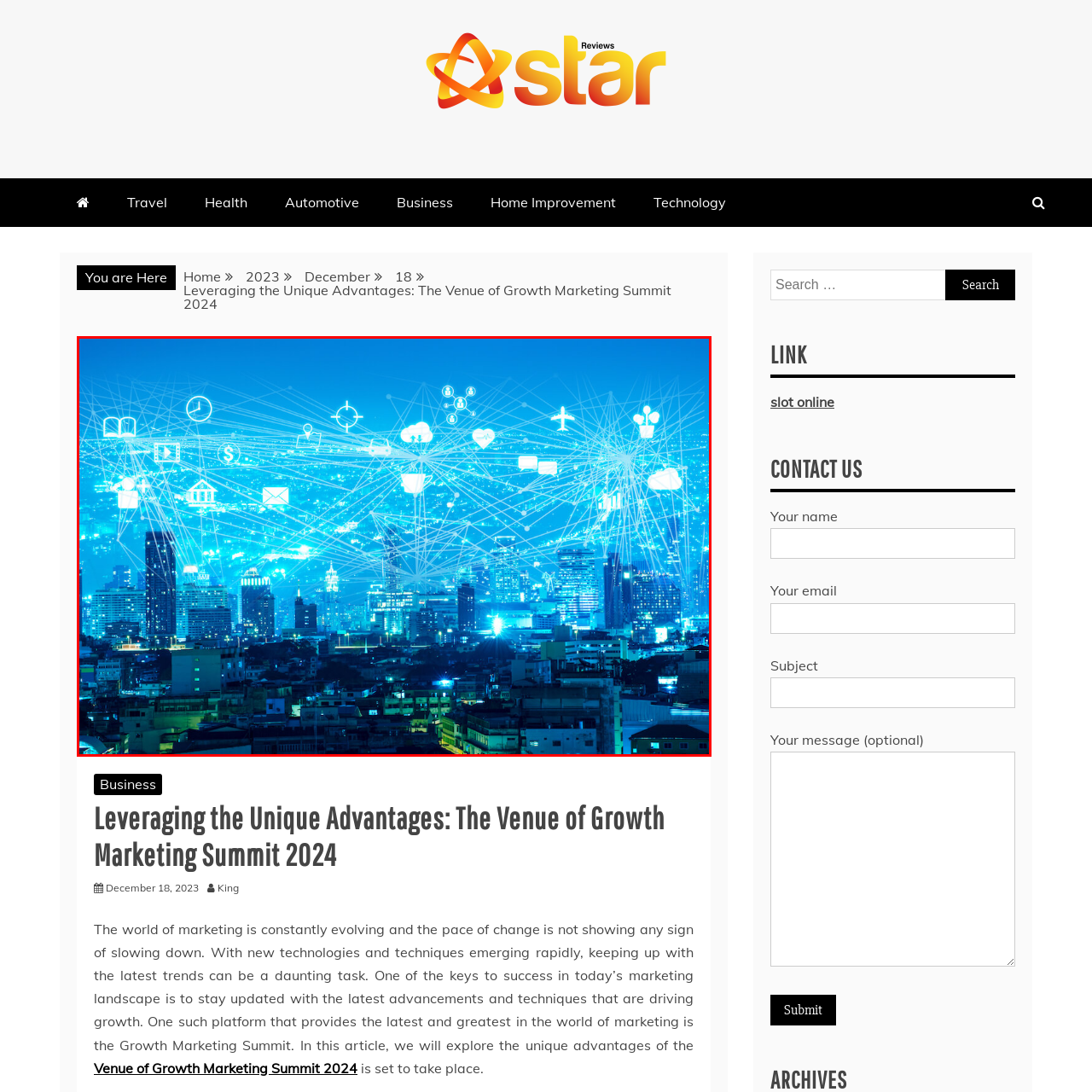What do the skyscrapers and urban environment represent? Examine the image inside the red bounding box and answer concisely with one word or a short phrase.

connectivity and technological advancement